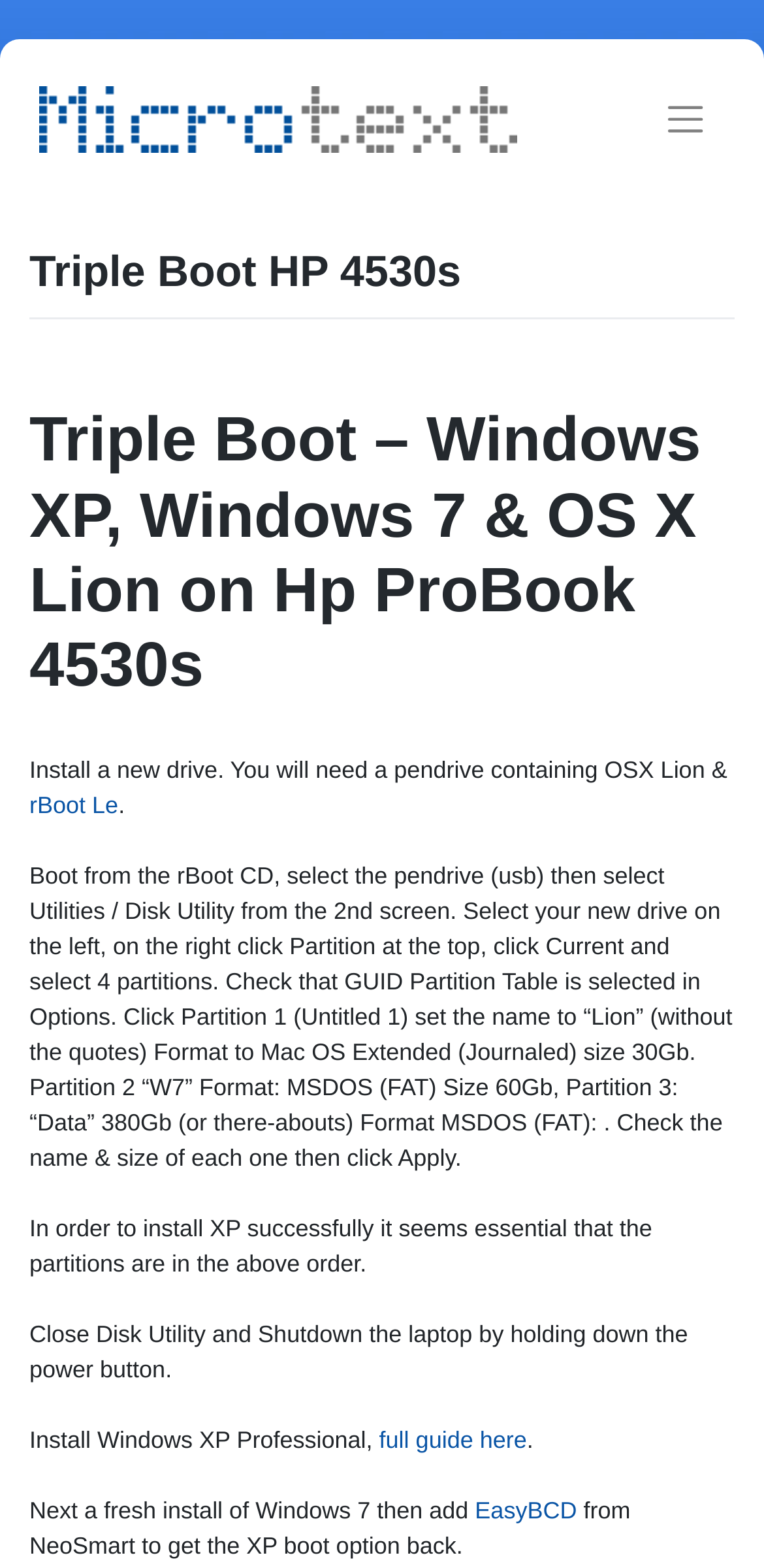Please provide the bounding box coordinate of the region that matches the element description: full guide here. Coordinates should be in the format (top-left x, top-left y, bottom-right x, bottom-right y) and all values should be between 0 and 1.

[0.496, 0.909, 0.69, 0.927]